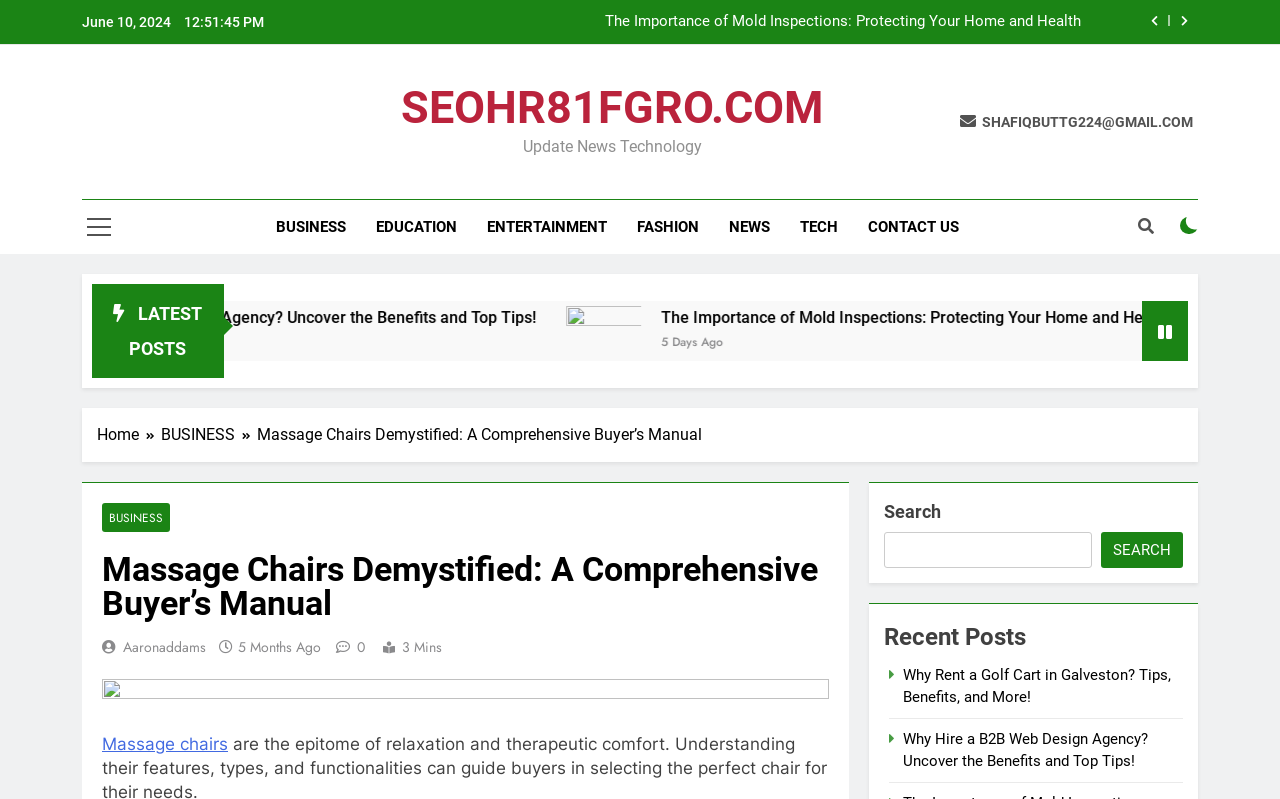Specify the bounding box coordinates of the area to click in order to follow the given instruction: "View the massage chairs demystified article."

[0.201, 0.532, 0.548, 0.556]